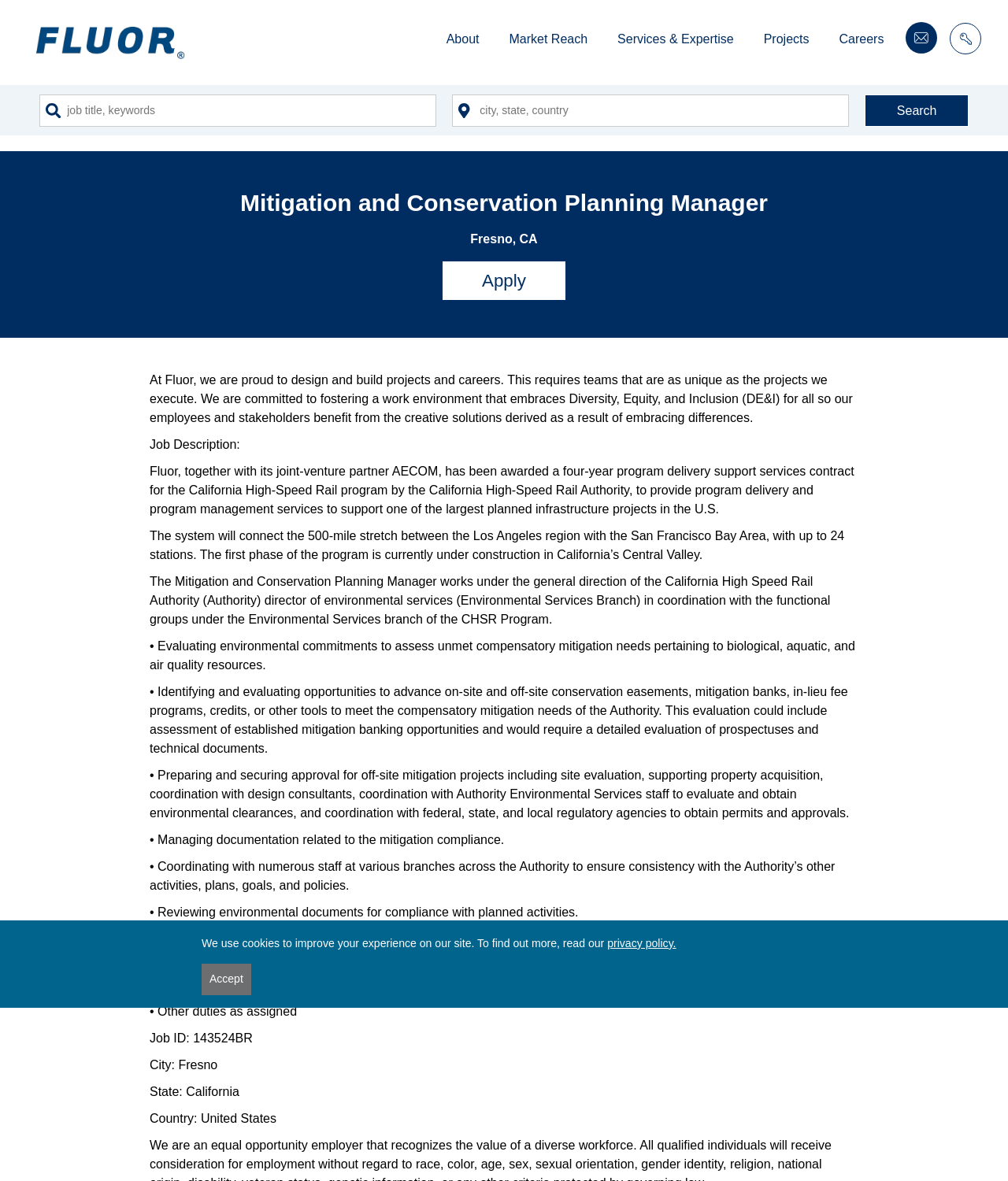Provide the bounding box coordinates of the section that needs to be clicked to accomplish the following instruction: "Search for job title or keywords."

[0.038, 0.08, 0.433, 0.107]